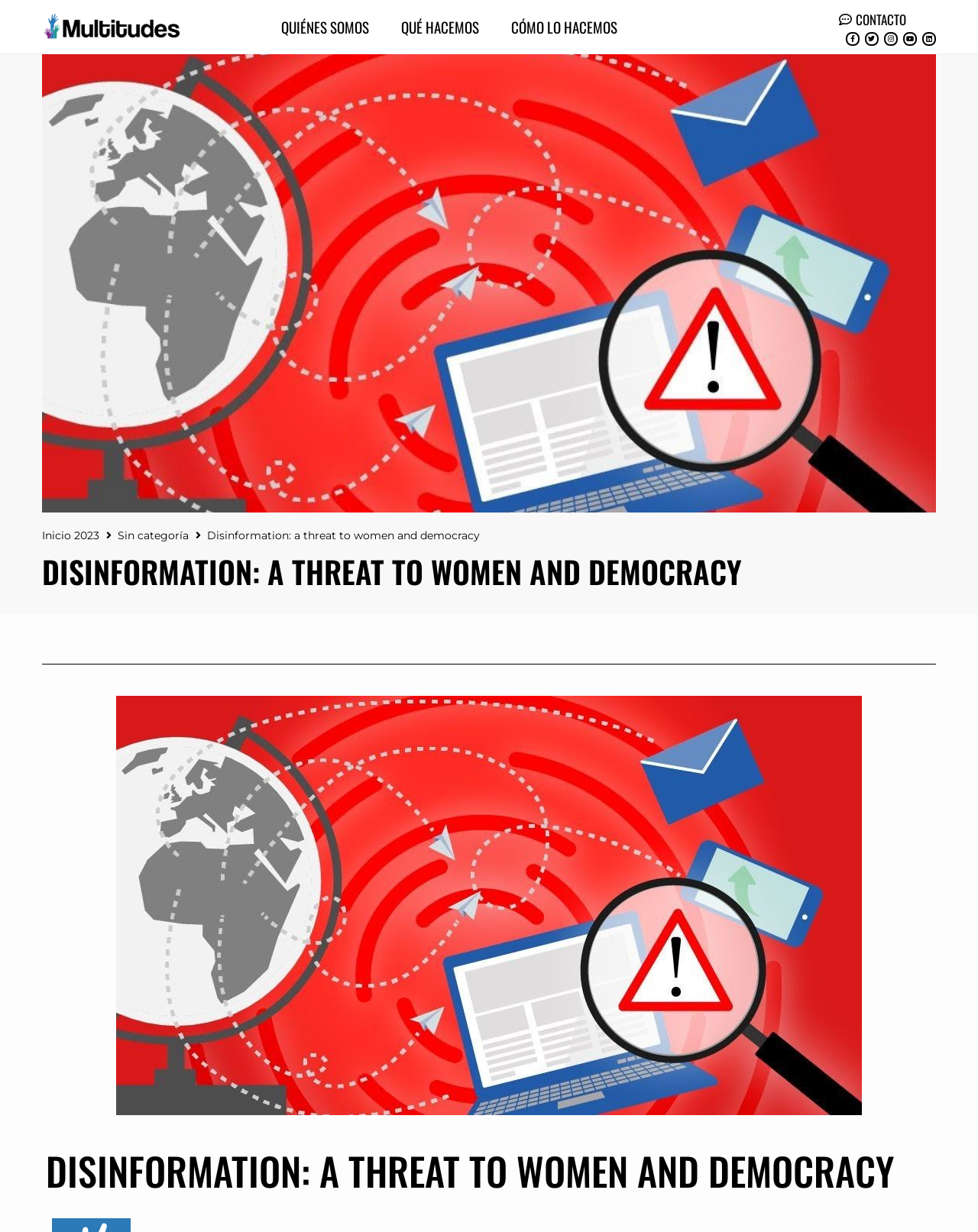Identify the bounding box coordinates for the element you need to click to achieve the following task: "check CONTACTO". The coordinates must be four float values ranging from 0 to 1, formatted as [left, top, right, bottom].

[0.841, 0.007, 0.94, 0.025]